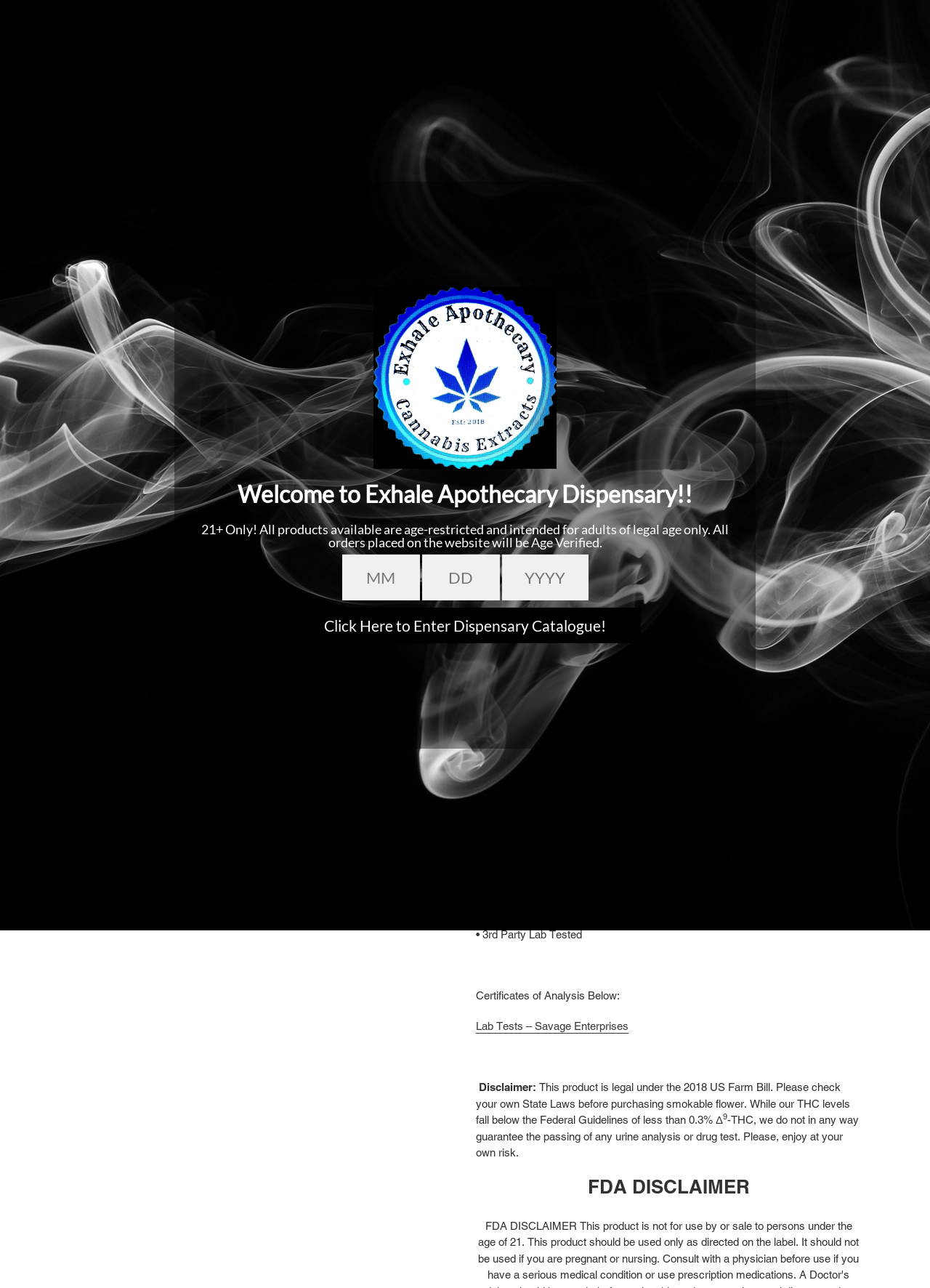Locate and extract the text of the main heading on the webpage.

Runtz 1000mg Gummies